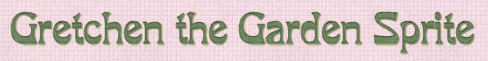Please give a short response to the question using one word or a phrase:
What season is Gretchen associated with?

Springtime